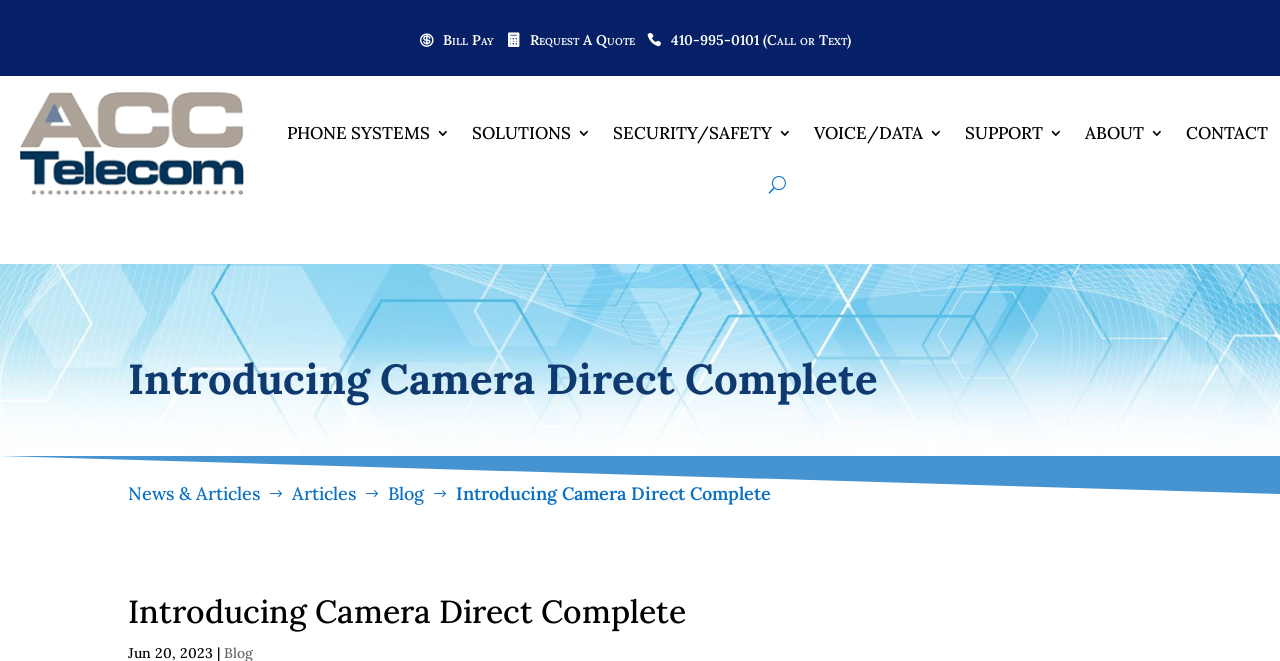Locate the bounding box coordinates of the clickable element to fulfill the following instruction: "Request a quote". Provide the coordinates as four float numbers between 0 and 1 in the format [left, top, right, bottom].

[0.403, 0.05, 0.496, 0.115]